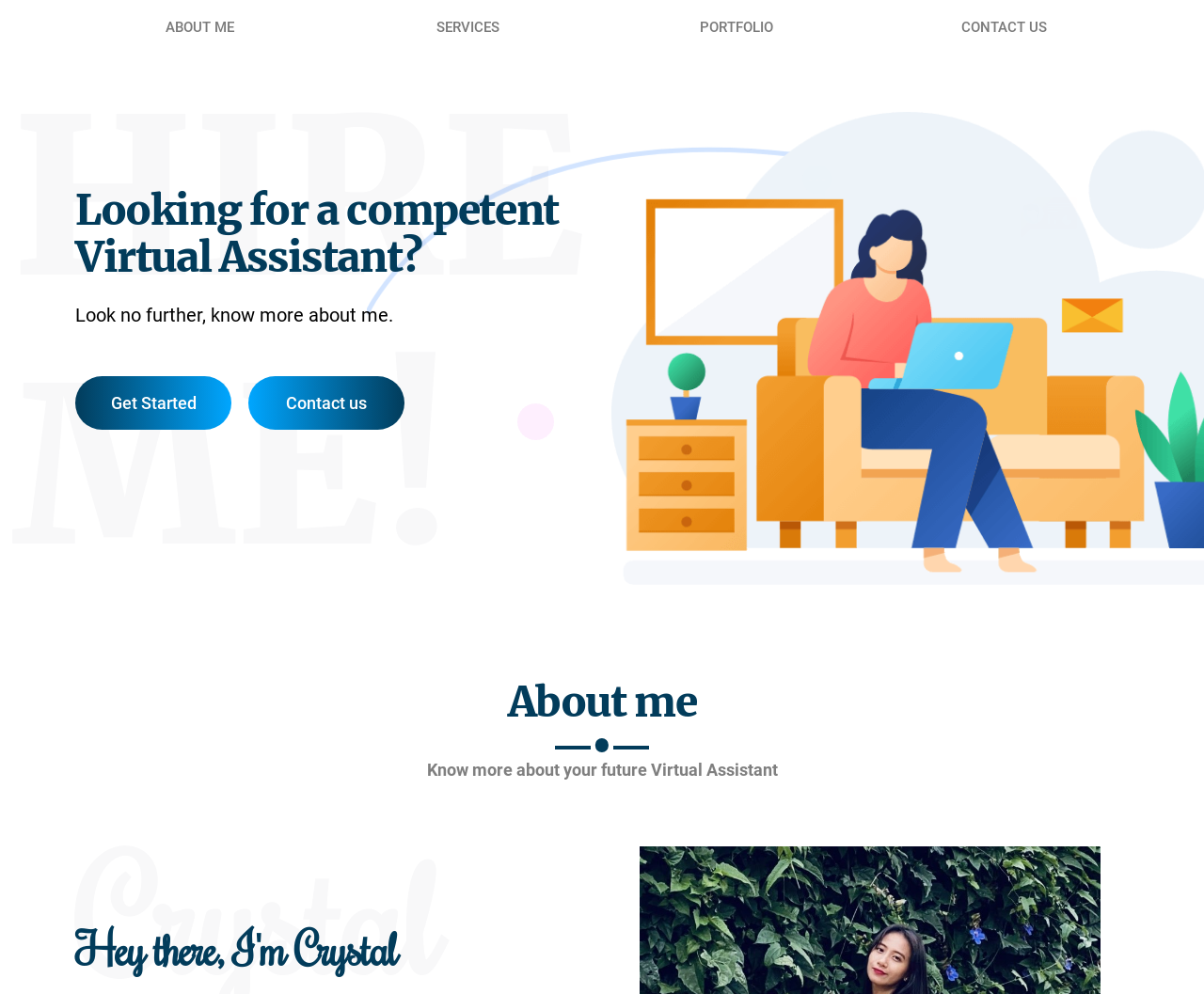Can you give a comprehensive explanation to the question given the content of the image?
Who is the person behind this website?

The heading 'Hey there, I'm Crystal' suggests that the person behind this website is Crystal, who is likely a virtual assistant offering her services.